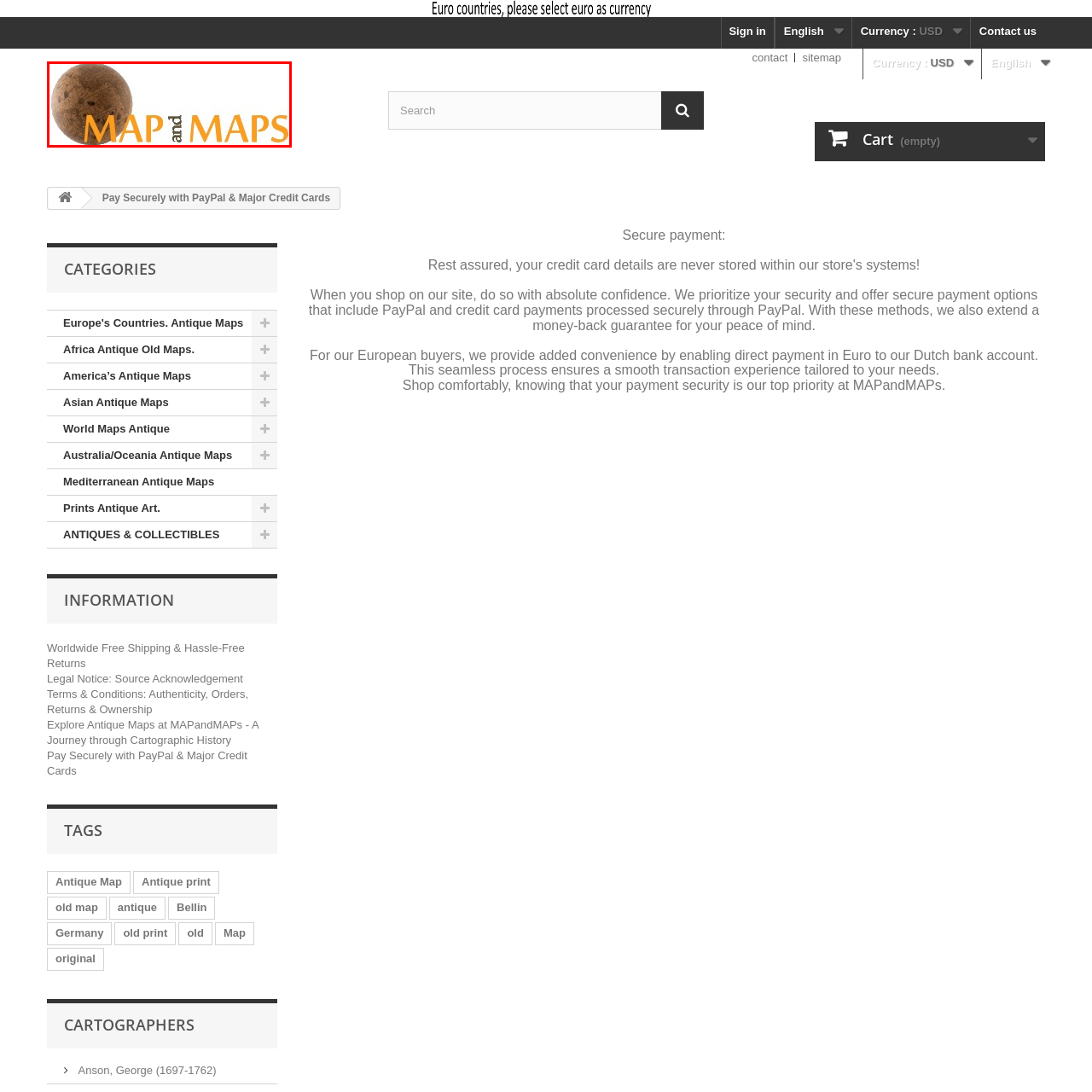Give an in-depth description of the image highlighted with the red boundary.

The image features the logo of "Map and Maps," showcasing a stylized graphic representation of a globe alongside the text "MAP" prominently in bright orange and "and" in a subtle grey. This imagery evokes a sense of exploration and cartographic history, aligning with the website's purpose of selling antique maps and related collectibles. The visual elements of the logo suggest a blend of tradition and vibrant modernity, emphasizing the brand's commitment to providing unique cartographic resources while inviting customers to explore the world through maps.